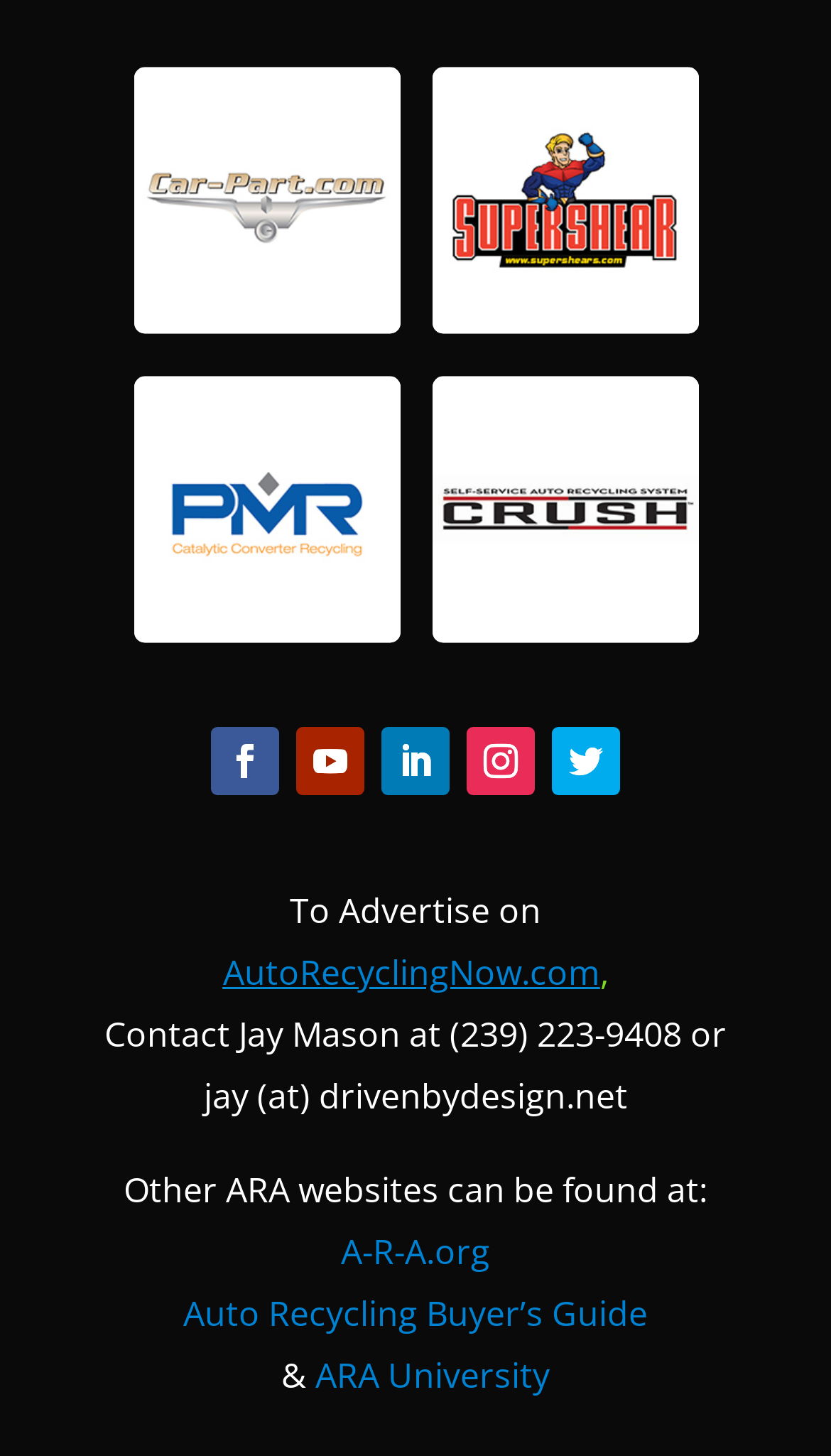Please locate the bounding box coordinates for the element that should be clicked to achieve the following instruction: "Check ARA University". Ensure the coordinates are given as four float numbers between 0 and 1, i.e., [left, top, right, bottom].

[0.379, 0.928, 0.662, 0.96]